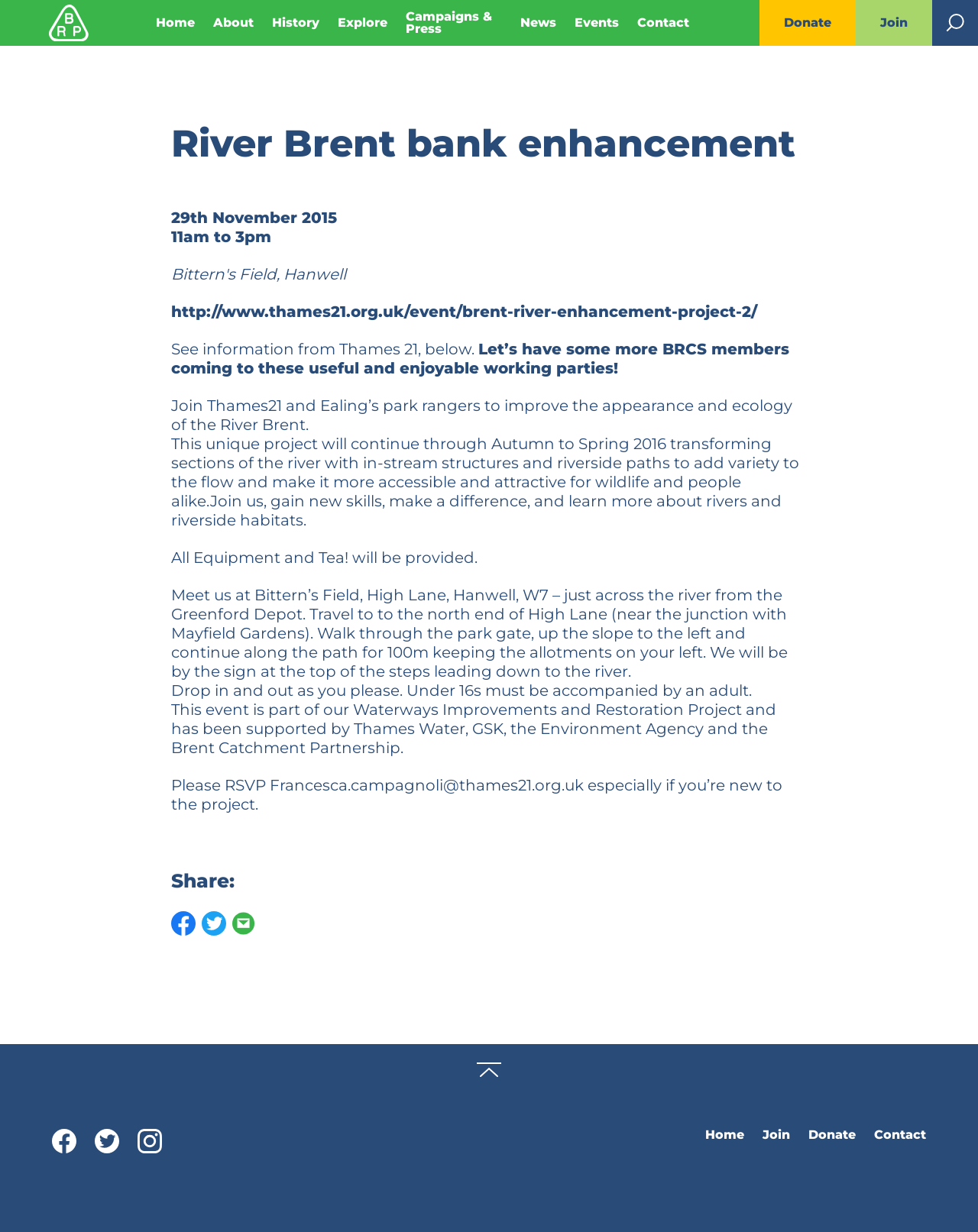Based on the element description brent river park logo, identify the bounding box of the UI element in the given webpage screenshot. The coordinates should be in the format (top-left x, top-left y, bottom-right x, bottom-right y) and must be between 0 and 1.

[0.05, 0.003, 0.091, 0.034]